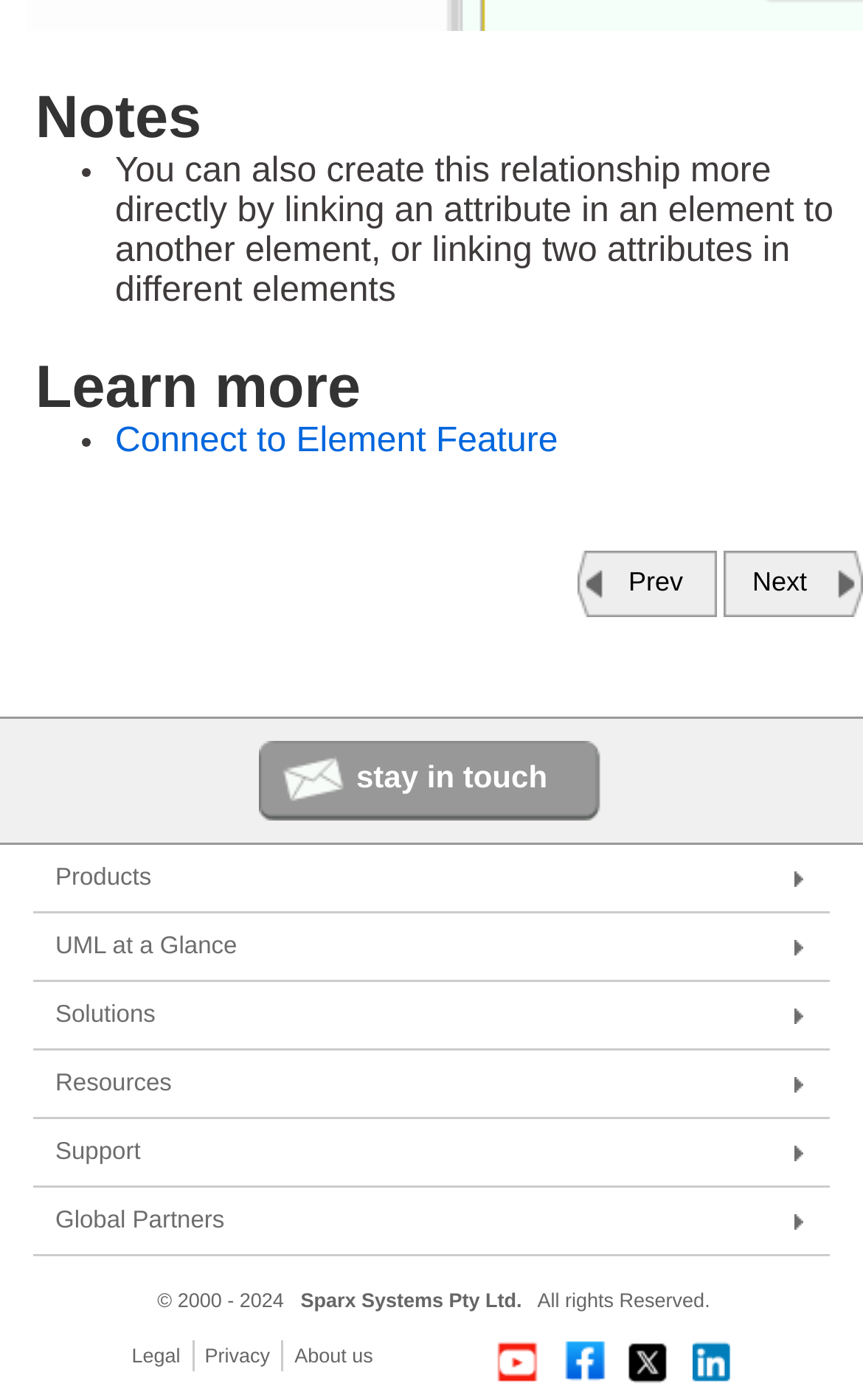Could you specify the bounding box coordinates for the clickable section to complete the following instruction: "See us on YouTube"?

[0.575, 0.957, 0.626, 0.988]